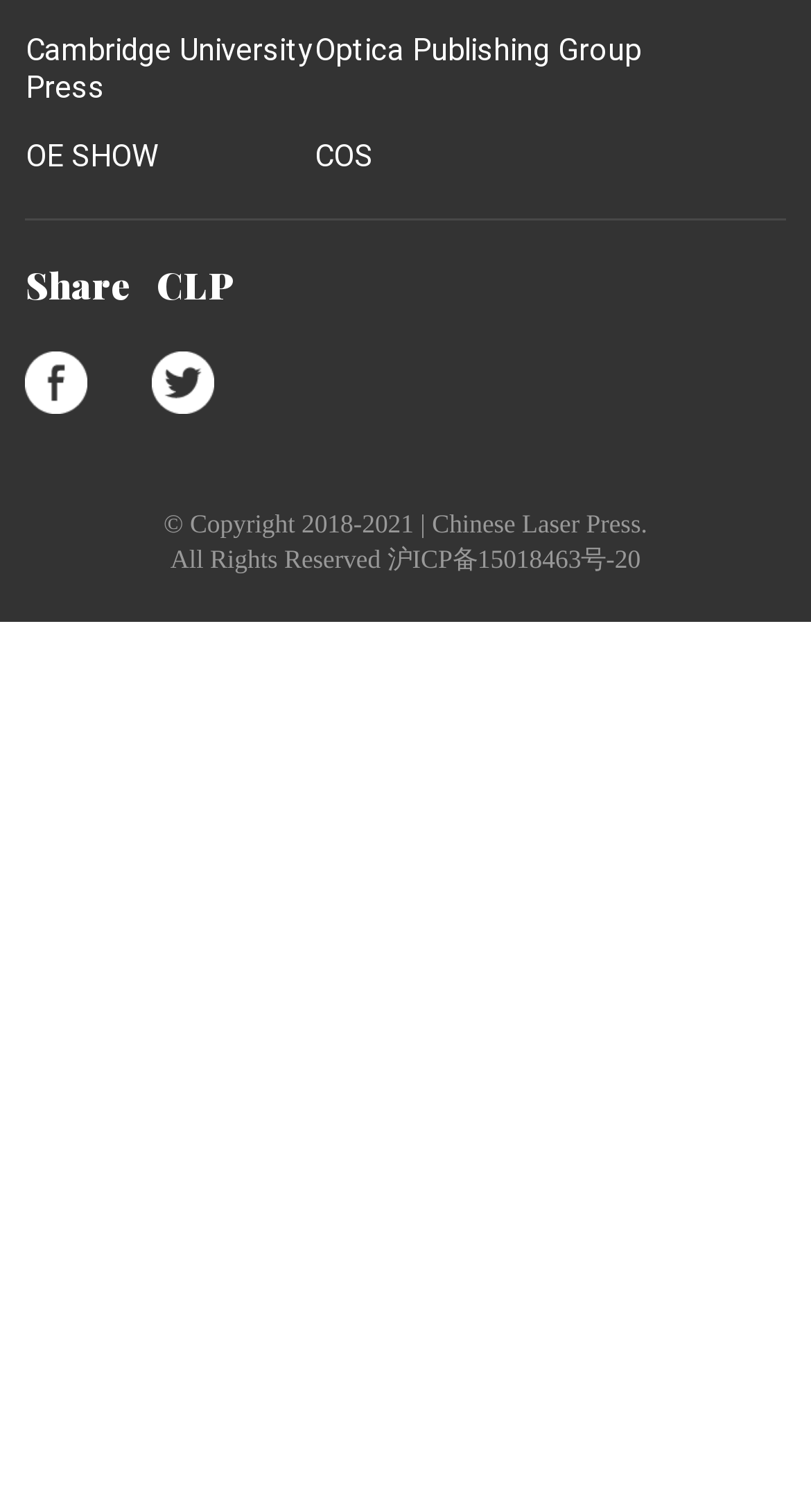Please specify the coordinates of the bounding box for the element that should be clicked to carry out this instruction: "View COS". The coordinates must be four float numbers between 0 and 1, formatted as [left, top, right, bottom].

[0.388, 0.091, 0.459, 0.115]